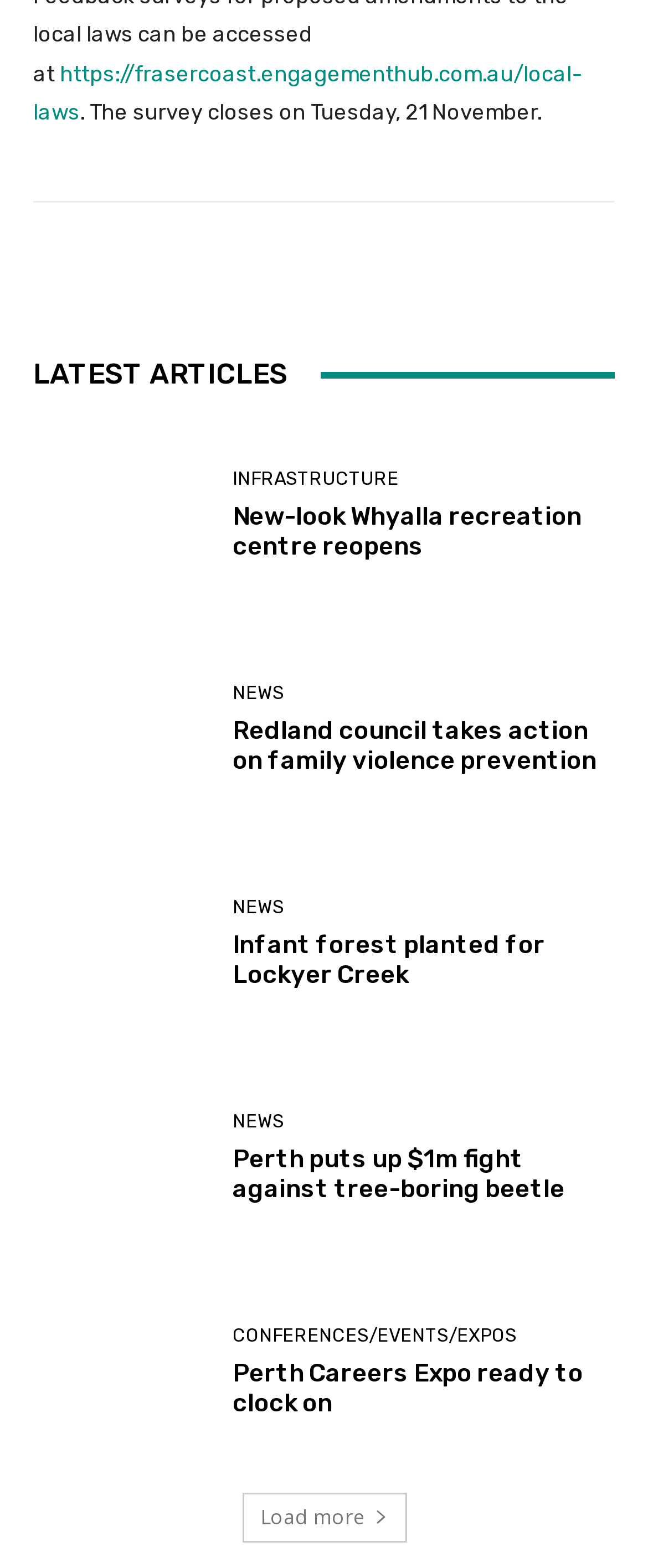Determine the bounding box of the UI component based on this description: "Beiträge". The bounding box coordinates should be four float values between 0 and 1, i.e., [left, top, right, bottom].

None